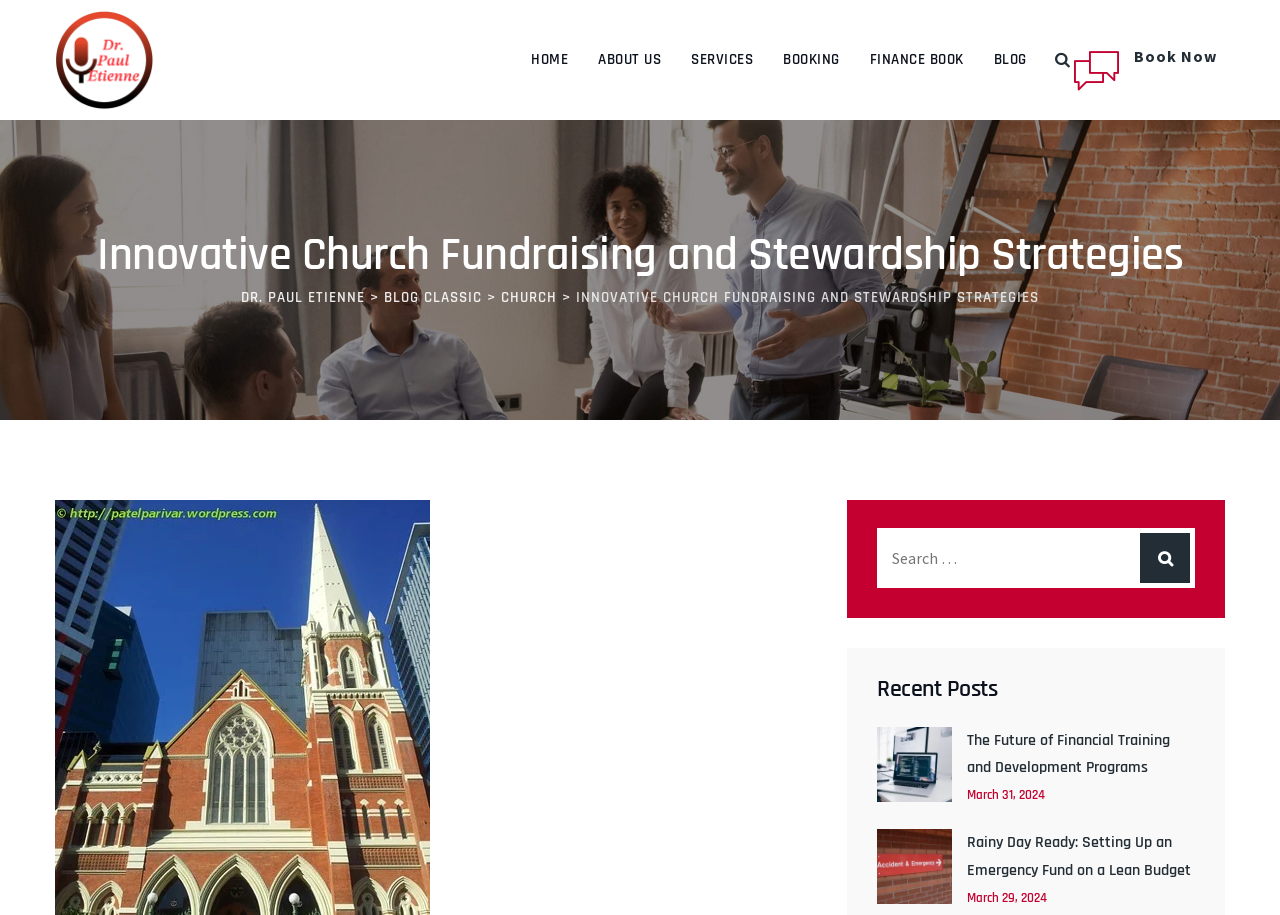Based on the image, give a detailed response to the question: How many navigation links are there?

I counted the number of links in the top menu navigation bar, which are HOME, ABOUT US, SERVICES, BOOKING, FINANCE BOOK, and BLOG.